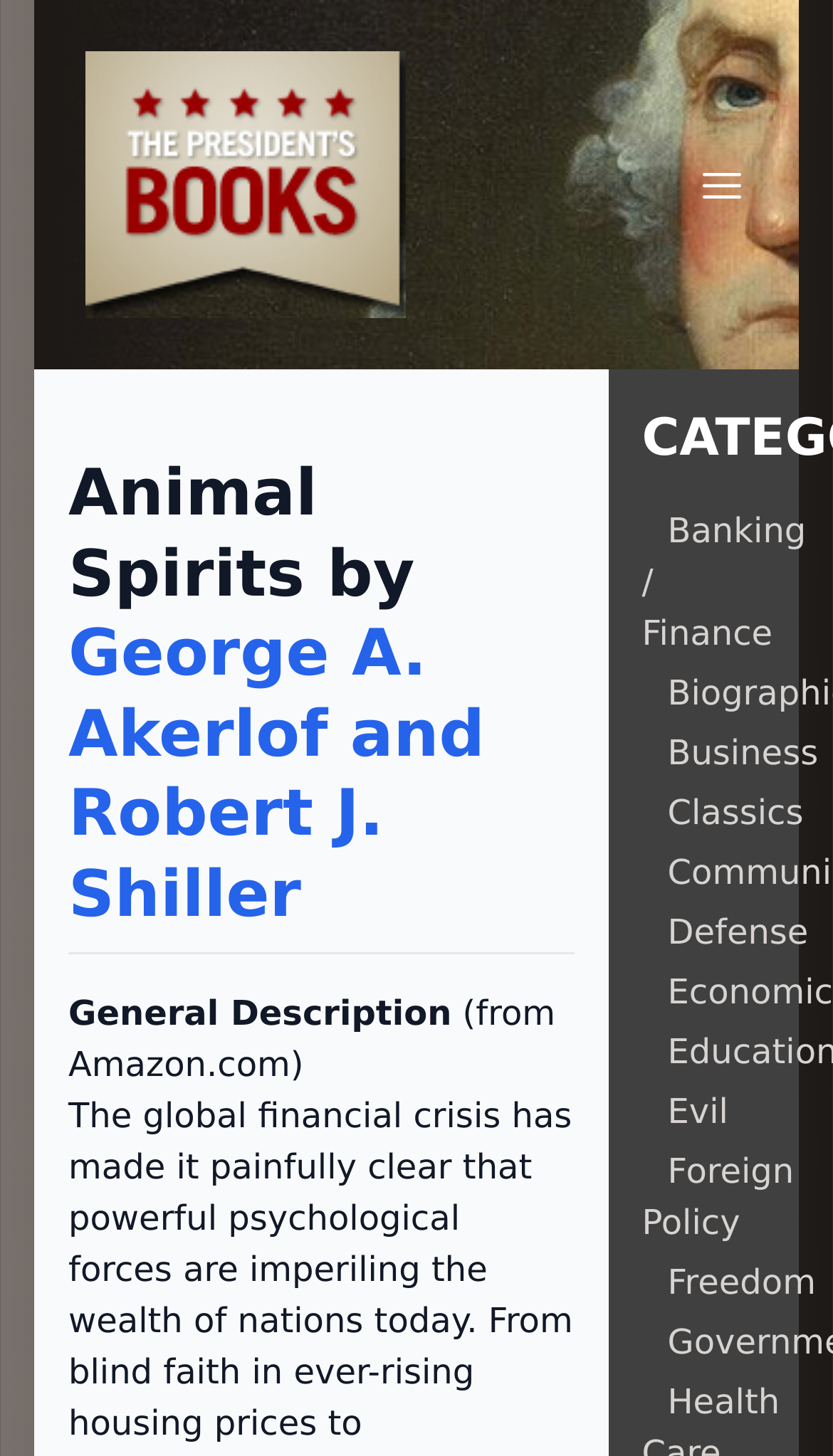Reply to the question with a single word or phrase:
Who are the authors of the first book?

George A. Akerlof and Robert J. Shiller